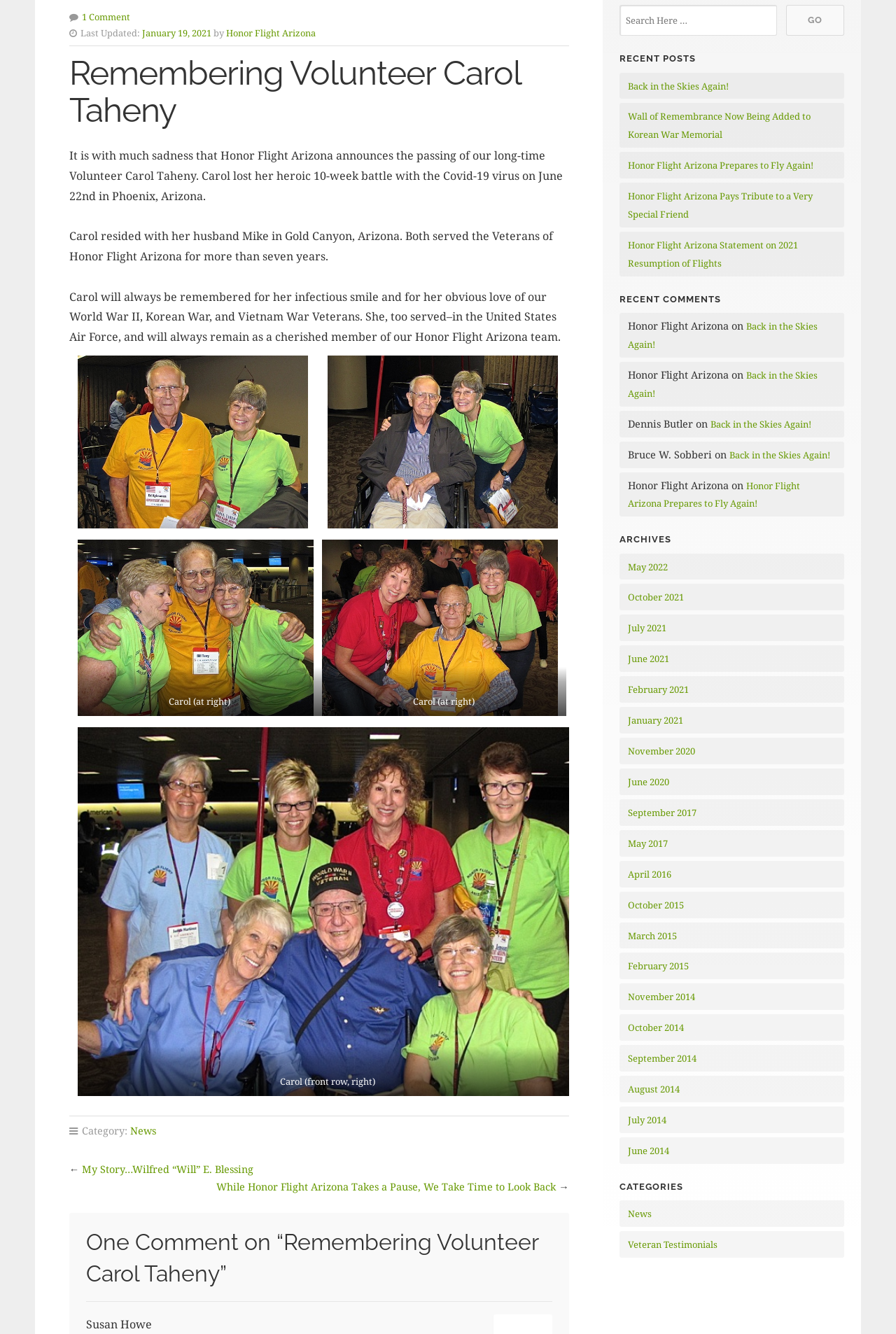From the given element description: "June 2020", find the bounding box for the UI element. Provide the coordinates as four float numbers between 0 and 1, in the order [left, top, right, bottom].

[0.701, 0.581, 0.747, 0.591]